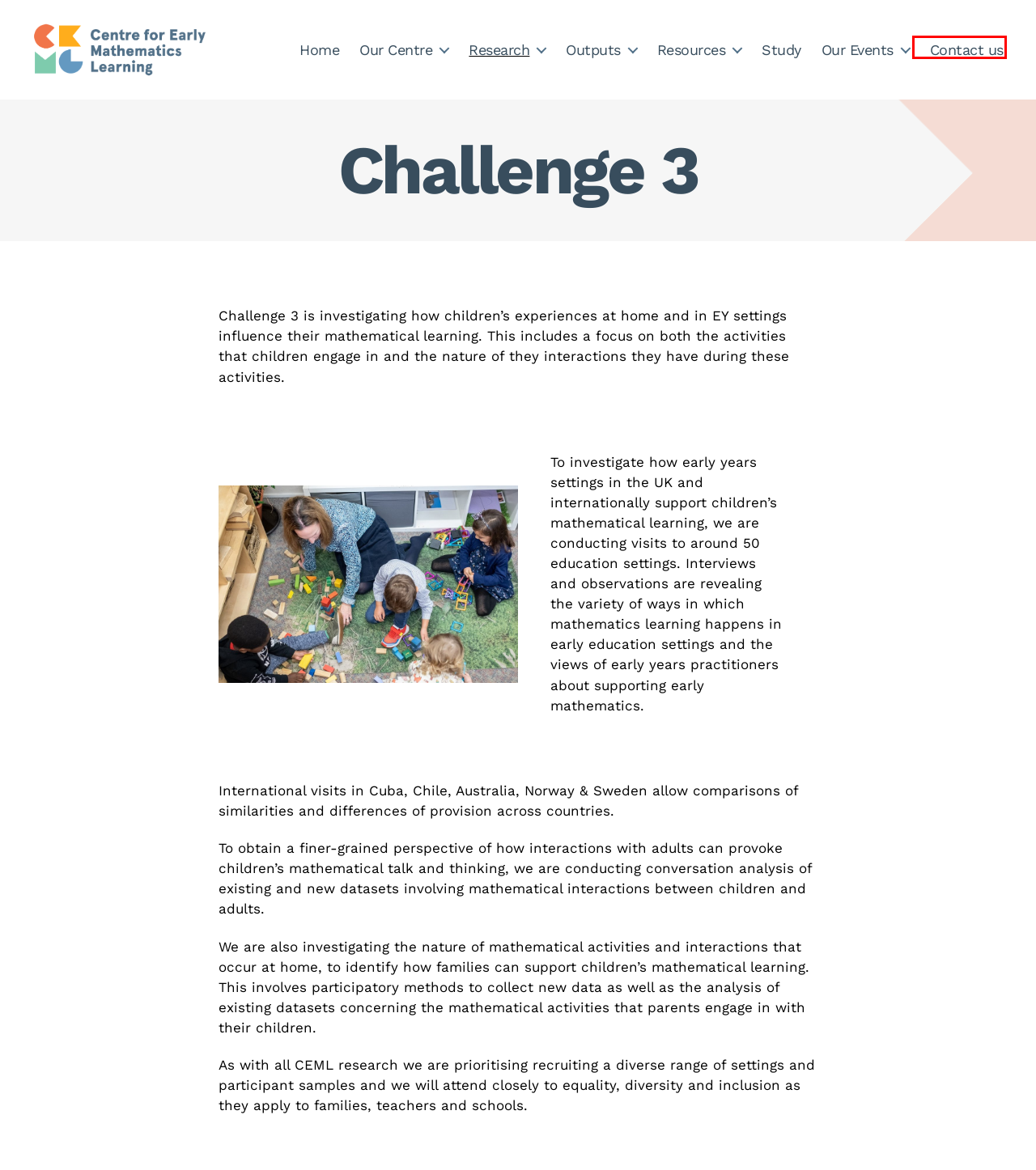Review the webpage screenshot and focus on the UI element within the red bounding box. Select the best-matching webpage description for the new webpage that follows after clicking the highlighted element. Here are the candidates:
A. Contact us – CEML
B. Resources – CEML
C. Outputs – CEML
D. Research – CEML
E. Our Centre – CEML
F. Postgraduate study – CEML
G. Our Events – CEML
H. CEML – Centre for Early Mathematics Learning

G